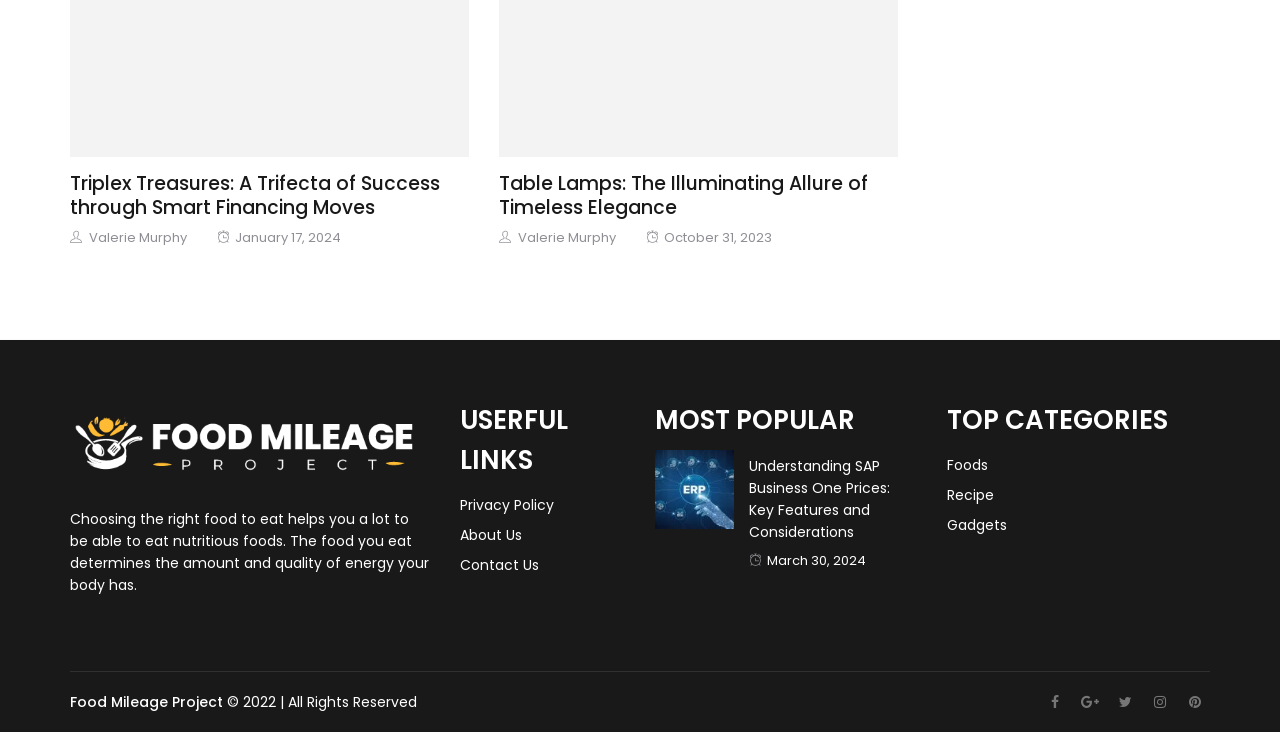Identify the bounding box of the UI element described as follows: "Food Mileage Project". Provide the coordinates as four float numbers in the range of 0 to 1 [left, top, right, bottom].

[0.055, 0.946, 0.174, 0.973]